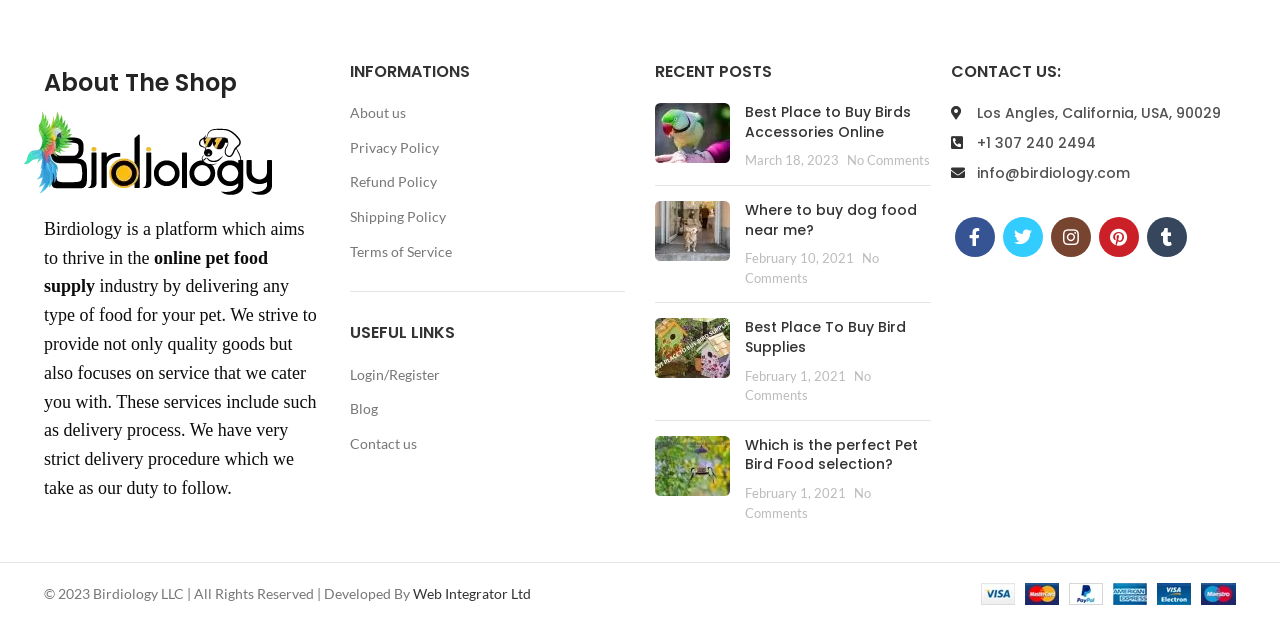Highlight the bounding box coordinates of the region I should click on to meet the following instruction: "Report other issues".

None